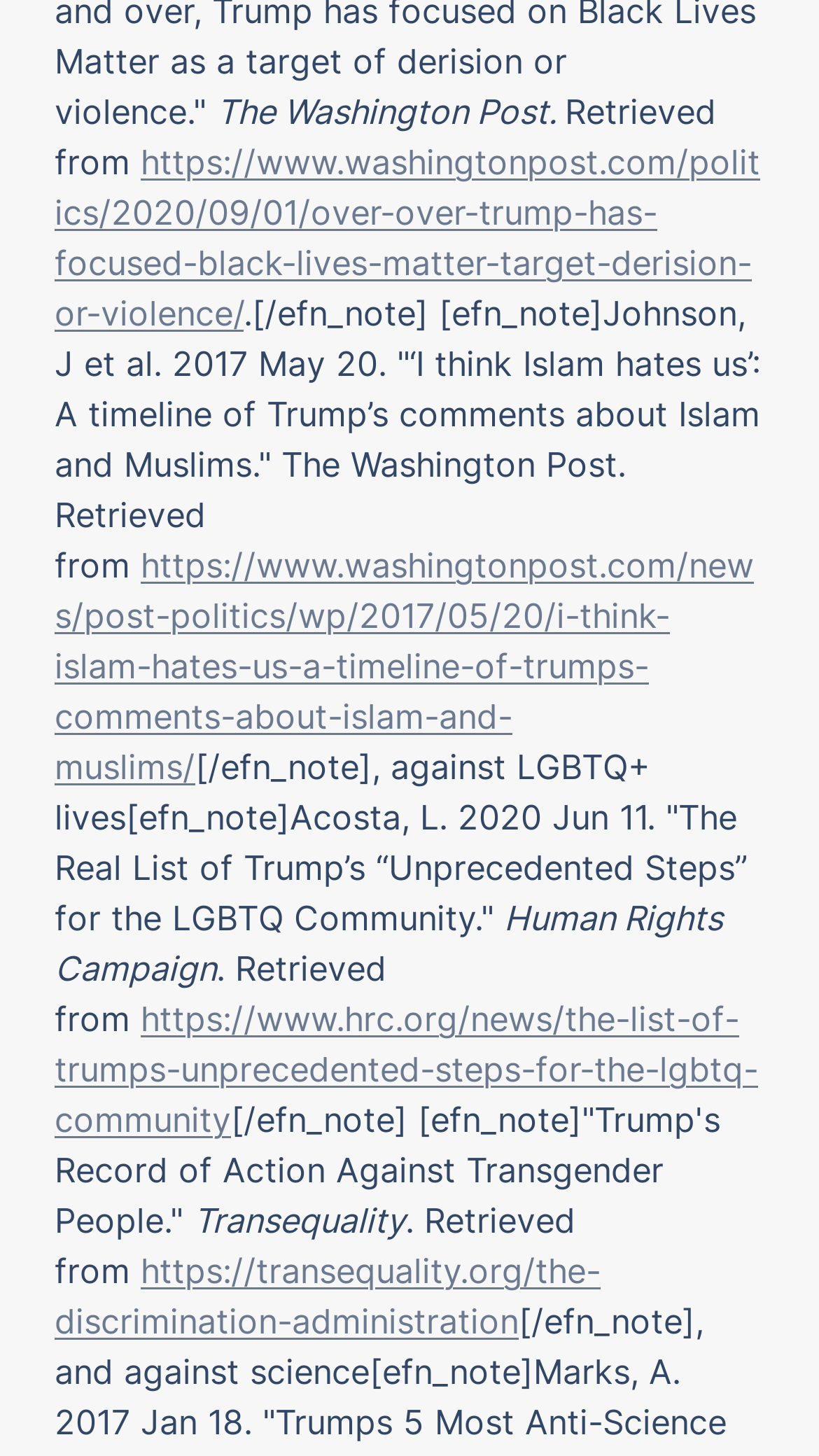Please reply to the following question using a single word or phrase: 
What is the topic of the webpage?

Trump's comments and actions